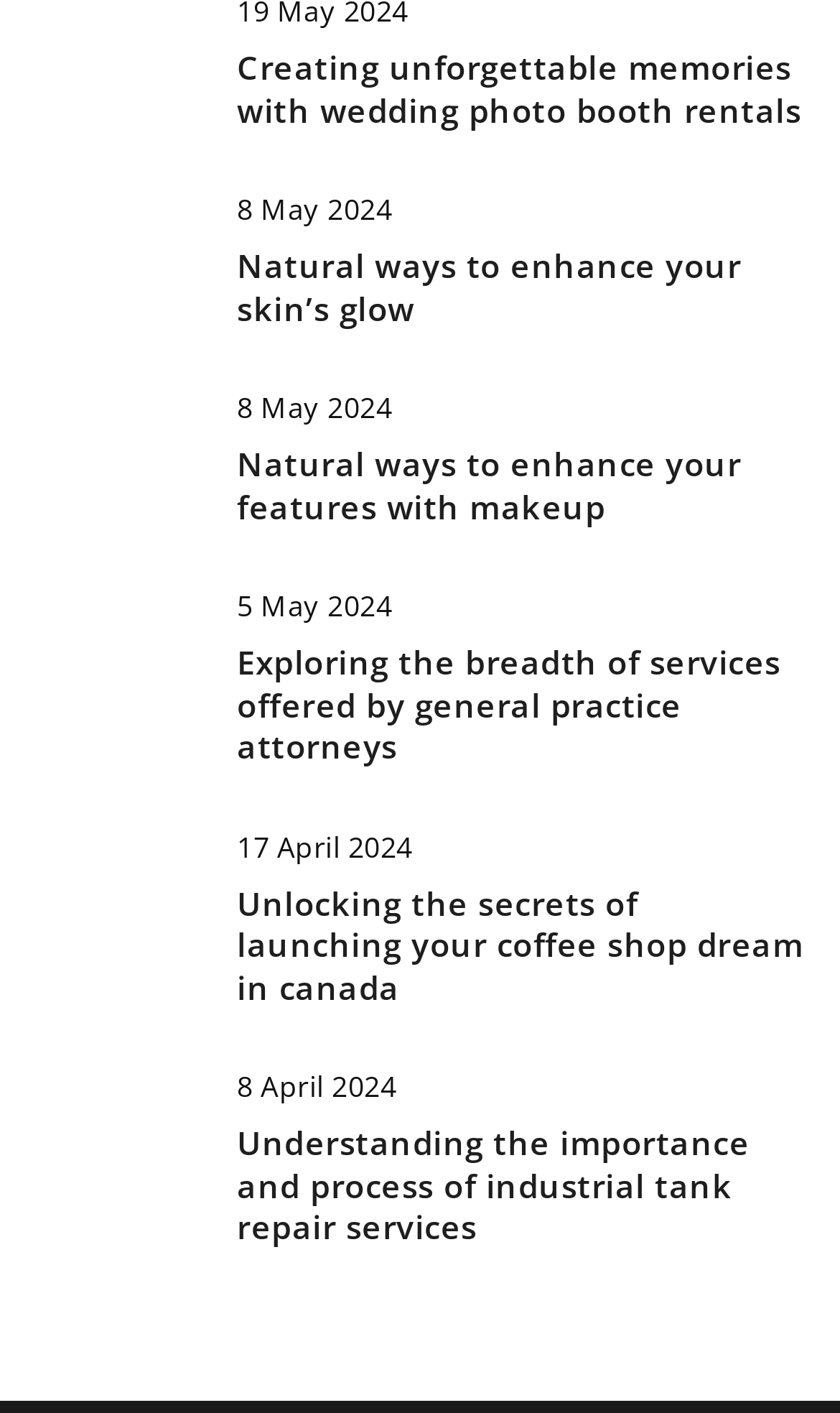Identify the bounding box coordinates of the part that should be clicked to carry out this instruction: "Click on the link to learn about creating unforgettable memories with wedding photo booth rentals".

[0.282, 0.034, 0.962, 0.093]